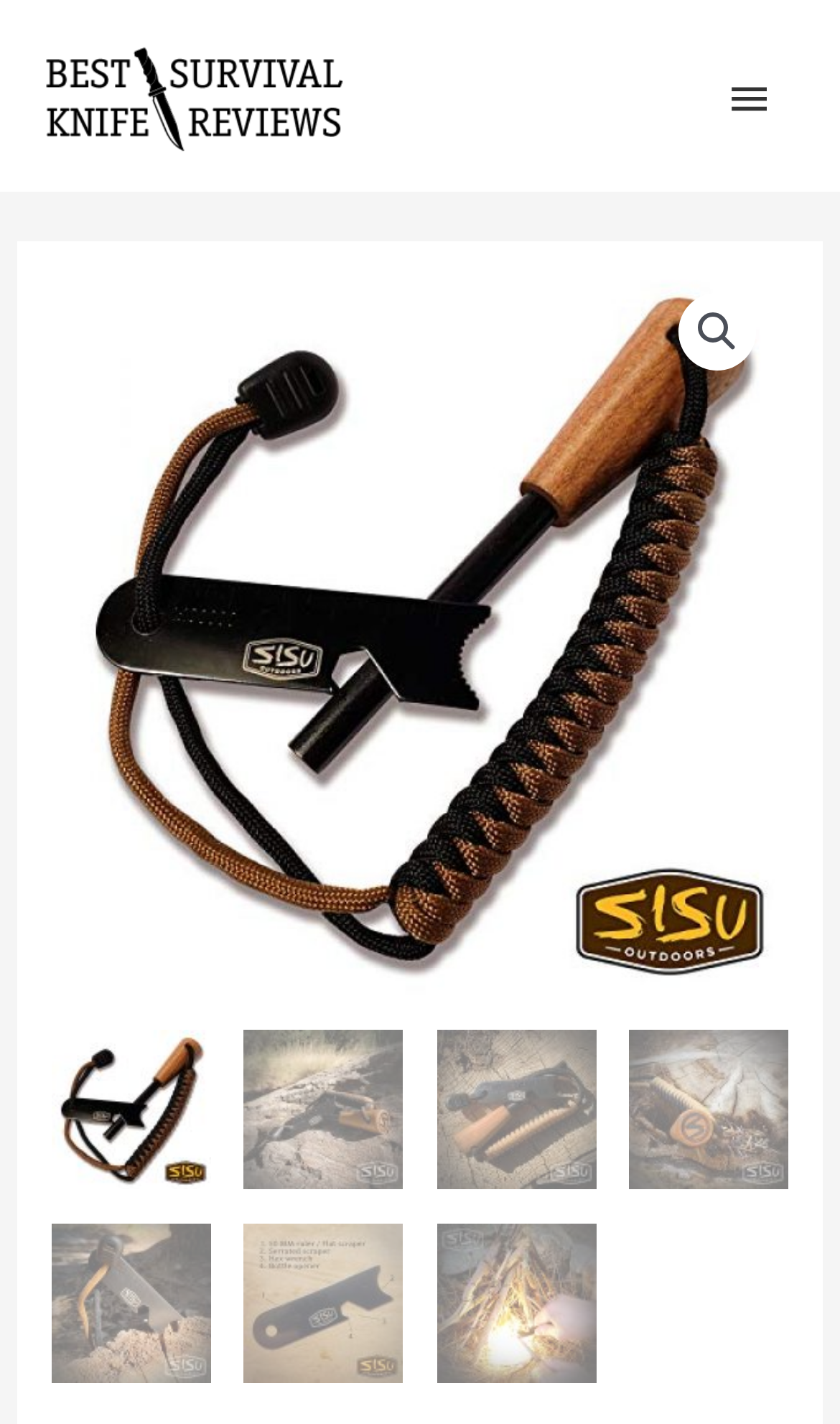Is the main menu expanded?
Utilize the image to construct a detailed and well-explained answer.

I checked the button element with the text 'MAIN MENU ' and found that its 'expanded' property is set to False, indicating that the main menu is not expanded.